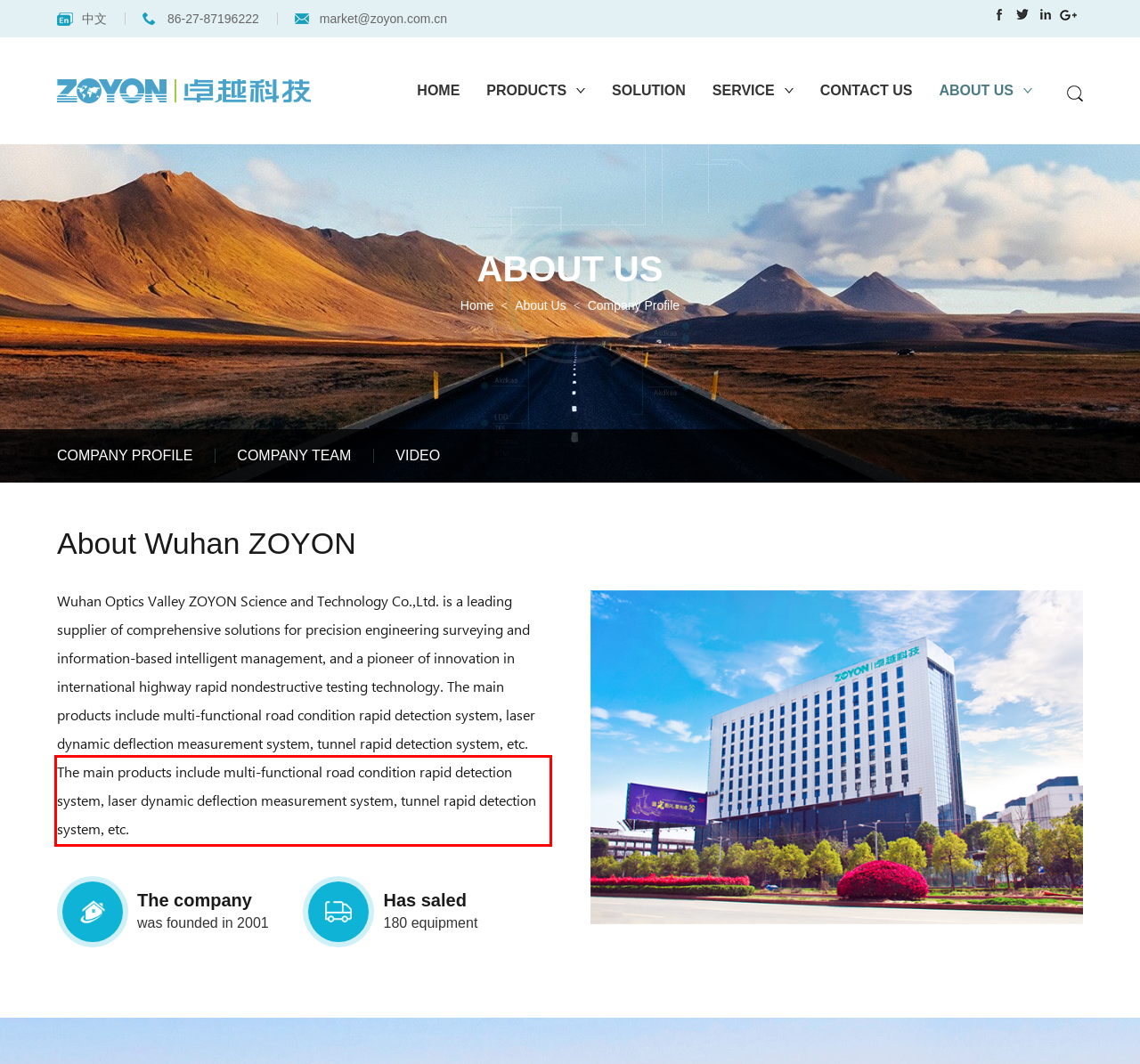Please examine the screenshot of the webpage and read the text present within the red rectangle bounding box.

The main products include multi-functional road condition rapid detection system, laser dynamic deflection measurement system, tunnel rapid detection system, etc.